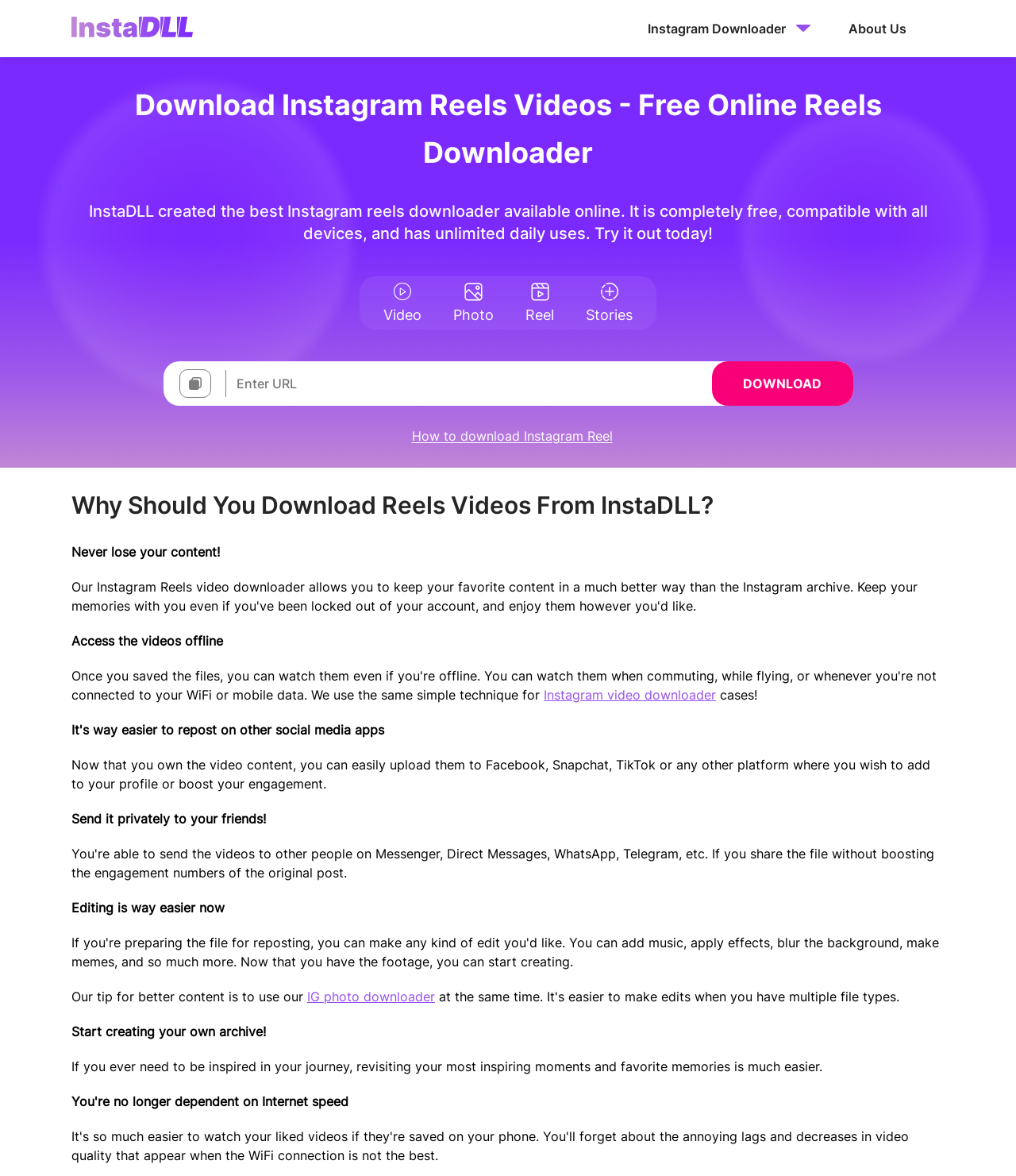Show the bounding box coordinates for the element that needs to be clicked to execute the following instruction: "Click the Instagram video downloader link". Provide the coordinates in the form of four float numbers between 0 and 1, i.e., [left, top, right, bottom].

[0.535, 0.584, 0.705, 0.598]